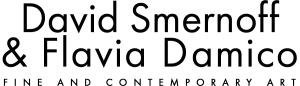Thoroughly describe the content and context of the image.

This image features the names "David Smernoff & Flavia Damico," prominently displayed in an elegant typeface, suggesting a refined aesthetic. The accompanying text hints at their affiliation with fine and contemporary art, indicating a collaboration or partnership in the art world. The design reflects a modern yet traditional approach, which aligns with the overarching theme of the exhibition titled "Radically traditionally modern: the rise of Art Nouveau," showcasing a blend of historical influence and contemporary interpretation within the realm of art. This image likely serves as a visual introduction to their artistic endeavors, inviting viewers to explore their contributions to the art scene.